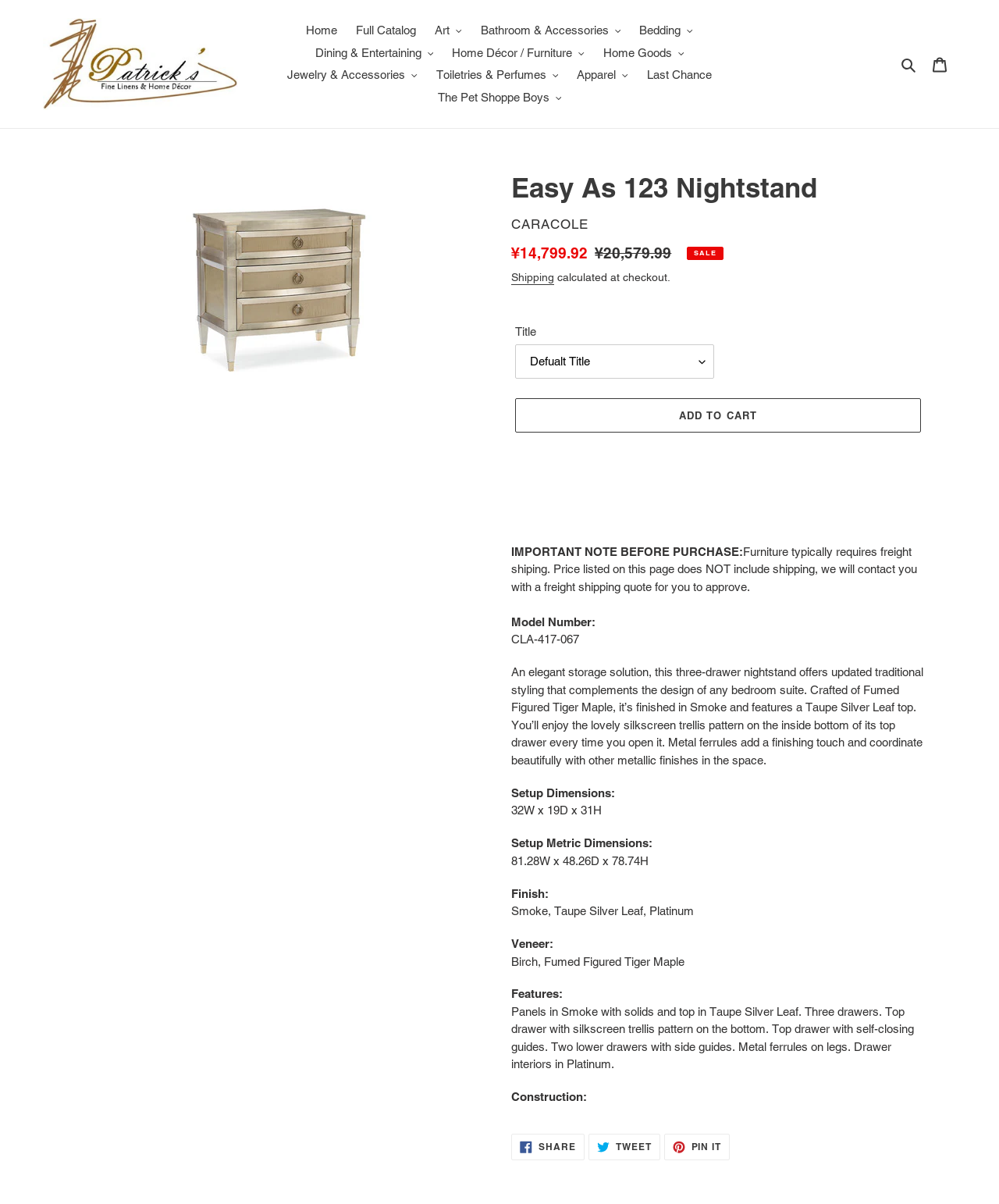How many drawers does the nightstand have?
Can you give a detailed and elaborate answer to the question?

I found the answer by looking at the static text element on the webpage, which says 'Three drawers. Top drawer with silkscreen trellis pattern on the bottom. Top drawer with self-closing guides. Two lower drawers with side guides.'. This suggests that the nightstand has three drawers.